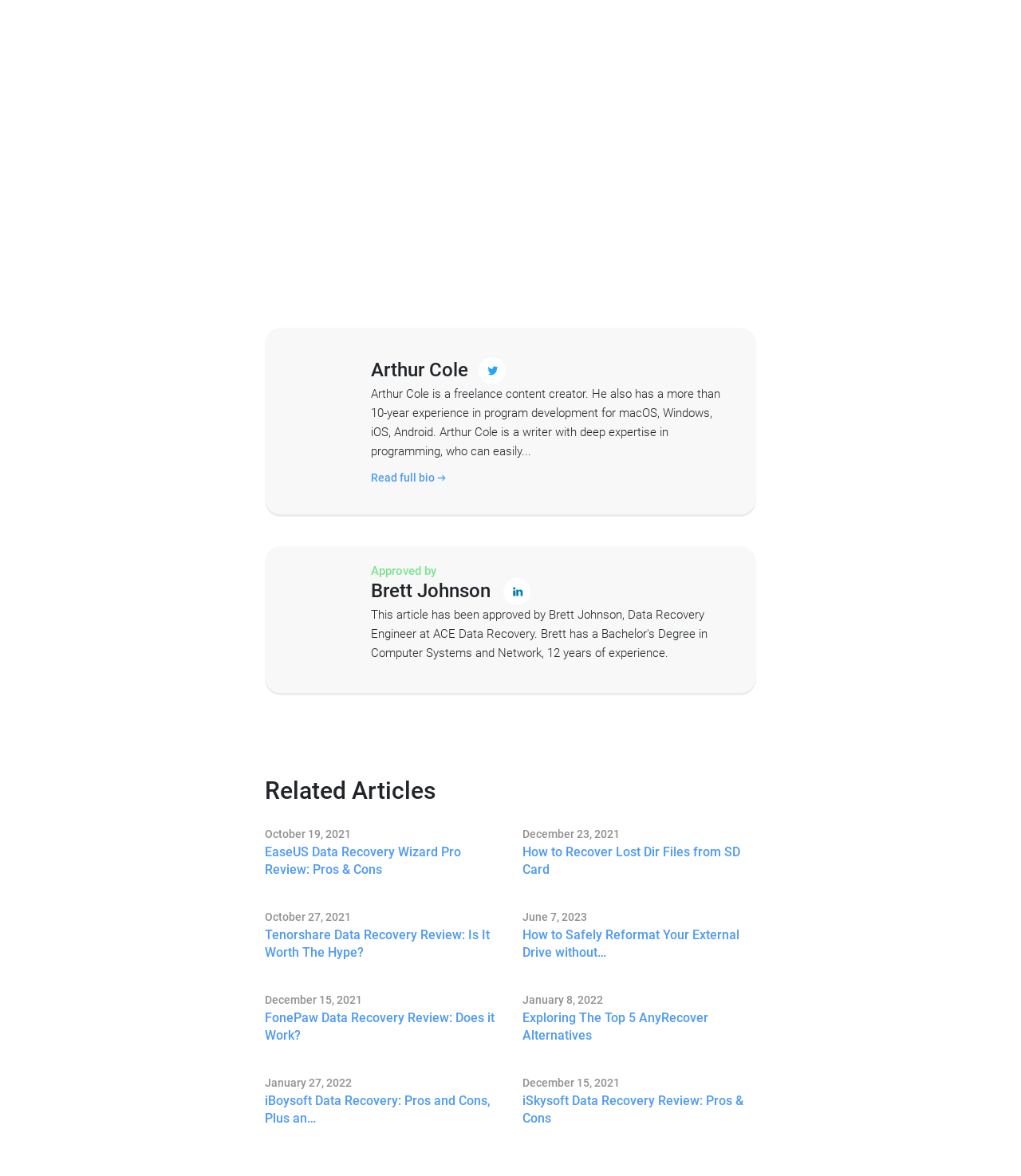What is the name of the freelance content creator?
Use the information from the image to give a detailed answer to the question.

The name of the freelance content creator can be found in the heading element with the text 'Arthur Cole' at the top of the webpage.